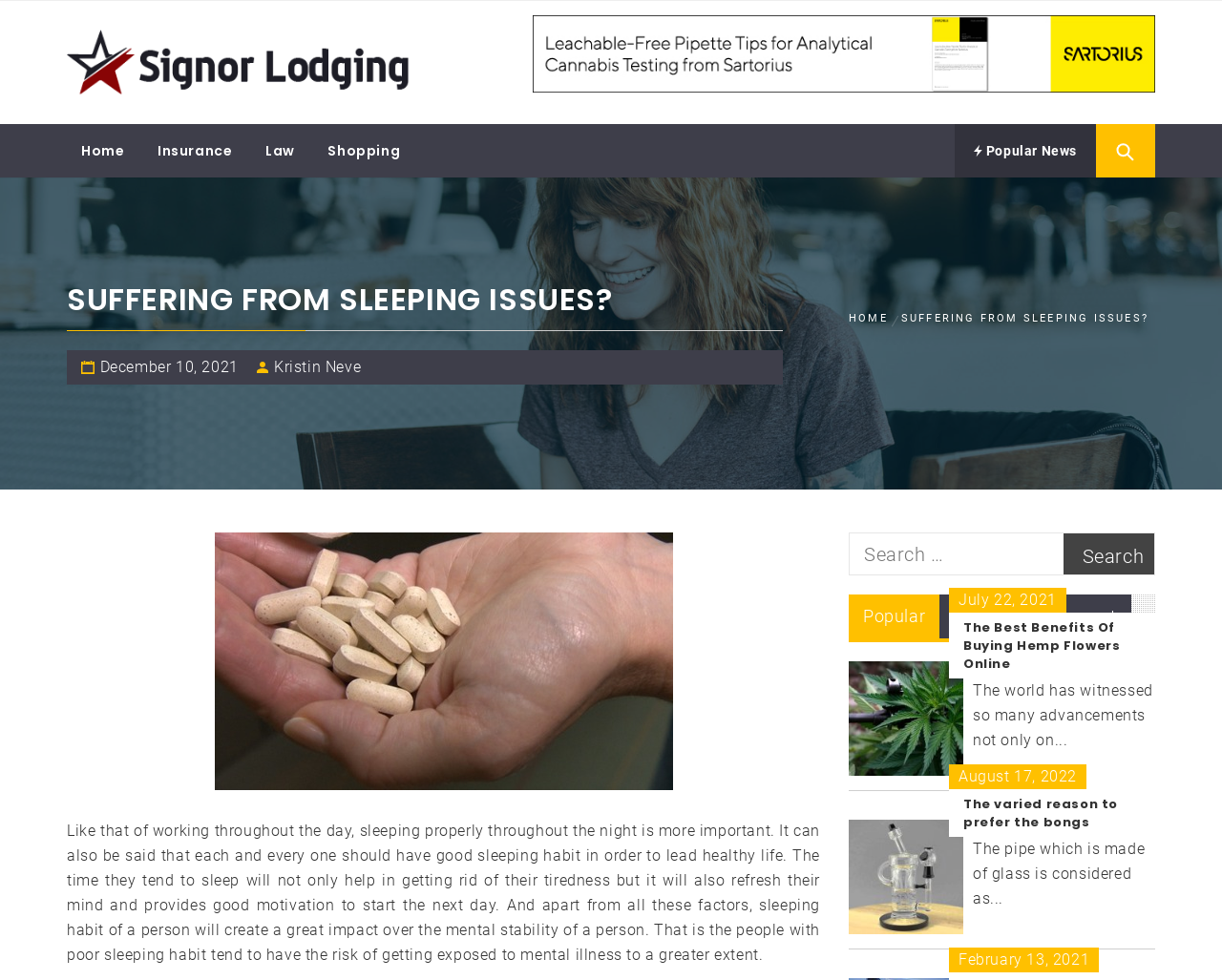Please determine the bounding box coordinates of the element to click in order to execute the following instruction: "Click on the 'SIGNOR LODGING' link". The coordinates should be four float numbers between 0 and 1, specified as [left, top, right, bottom].

[0.055, 0.023, 0.253, 0.061]